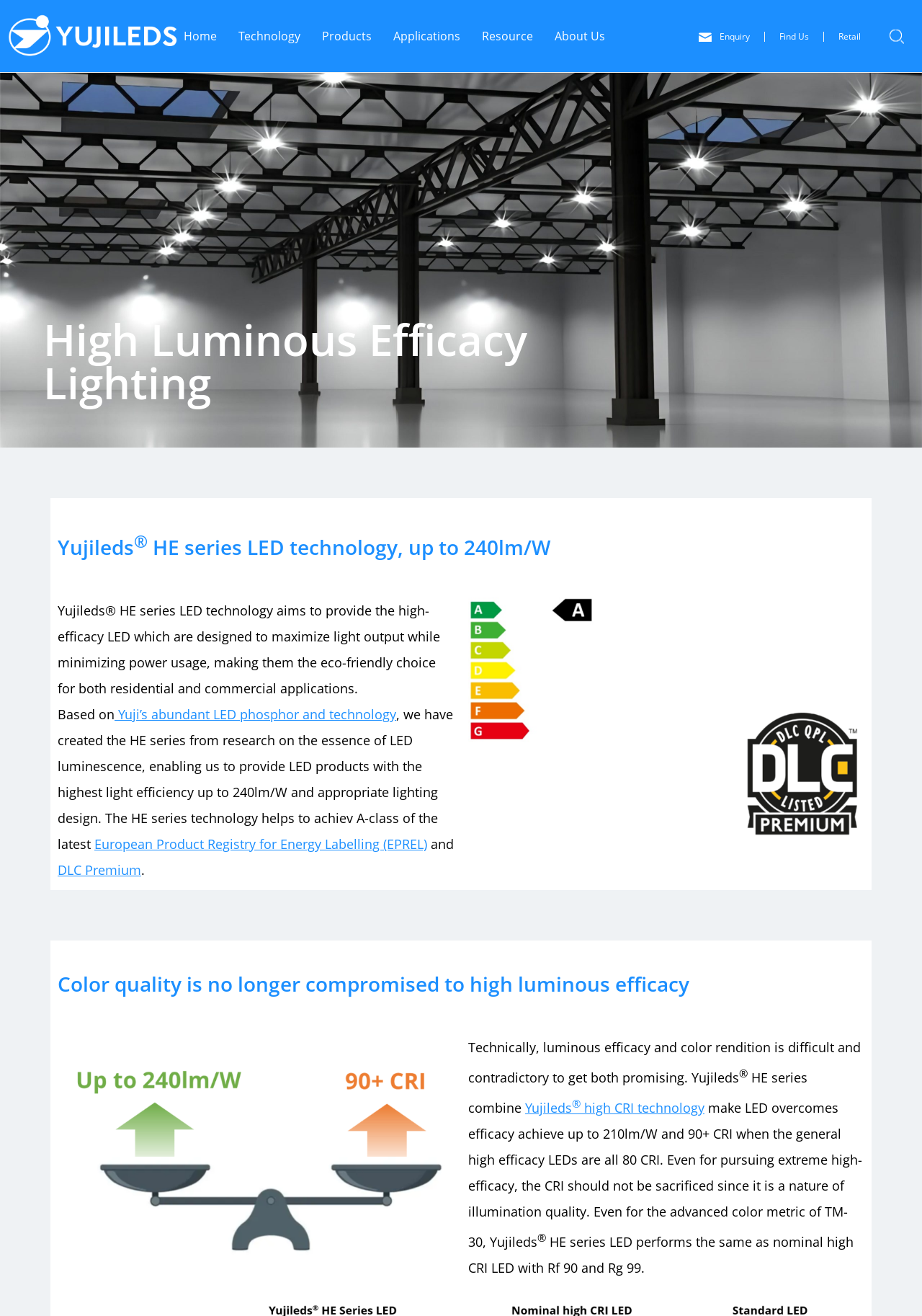Please provide a detailed answer to the question below by examining the image:
What is the color rendition of the LED?

The color rendition of the LED is mentioned in the text '...make LED overcomes efficacy achieve up to 210lm/W and 90+ CRI...' and also in the text '...Yujileds HE series LED performs the same as nominal high CRI LED with Rf 90 and Rg 99.'.